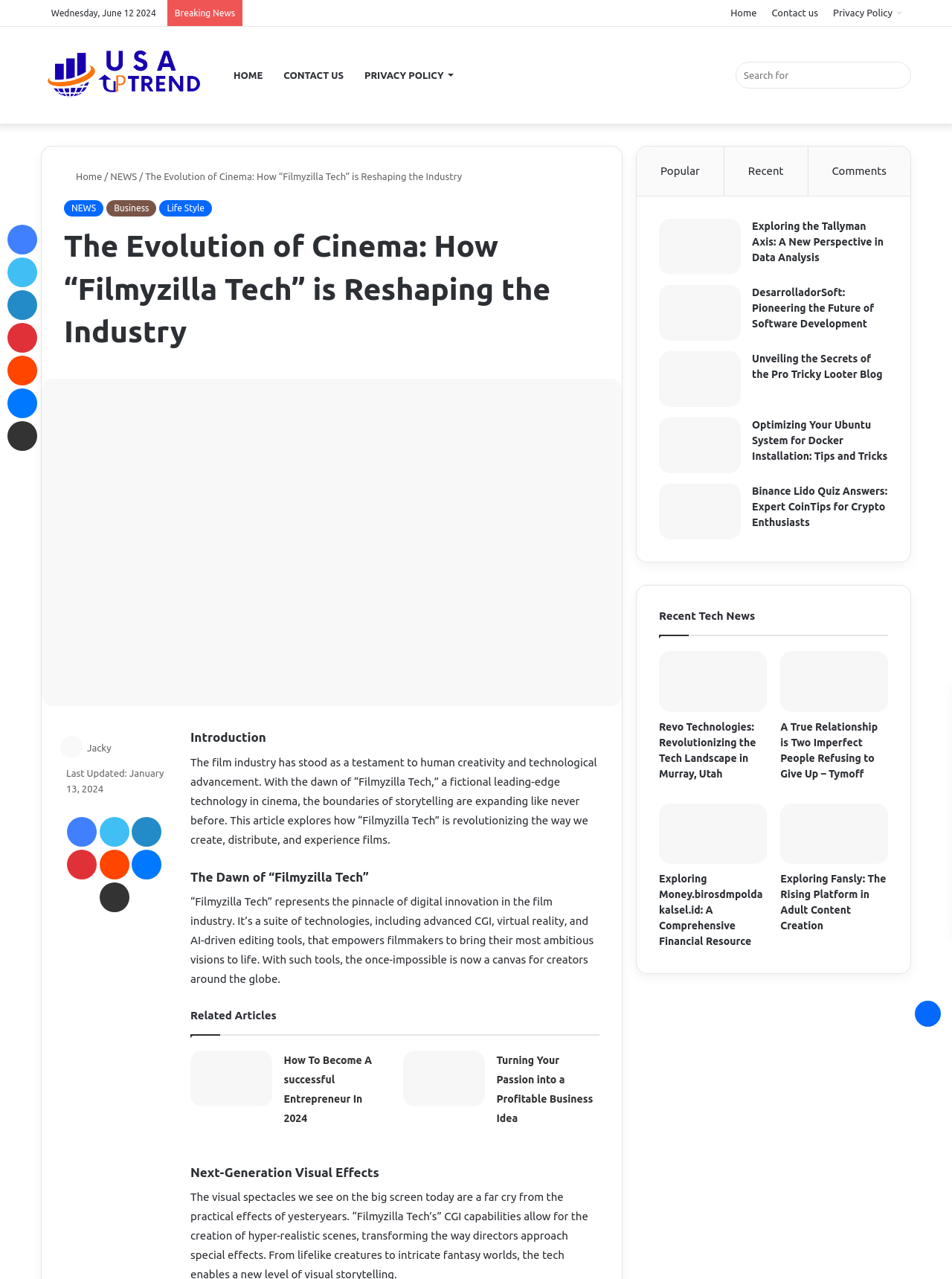Please determine the bounding box coordinates of the element's region to click in order to carry out the following instruction: "Visit the 'SEO Company in Chandigarh' page". The coordinates should be four float numbers between 0 and 1, i.e., [left, top, right, bottom].

None